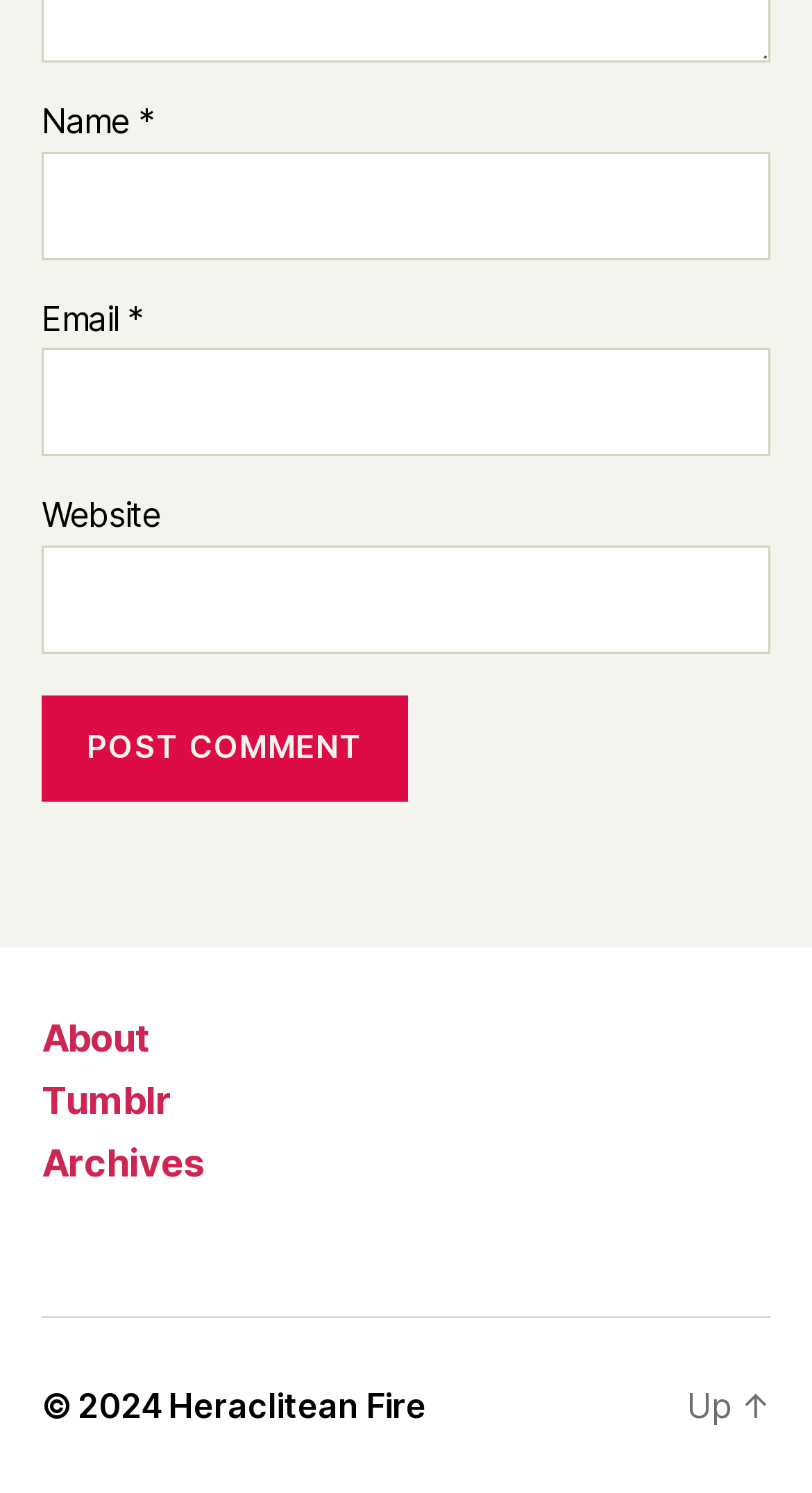Determine the bounding box coordinates of the section I need to click to execute the following instruction: "Enter your name". Provide the coordinates as four float numbers between 0 and 1, i.e., [left, top, right, bottom].

[0.051, 0.101, 0.949, 0.174]